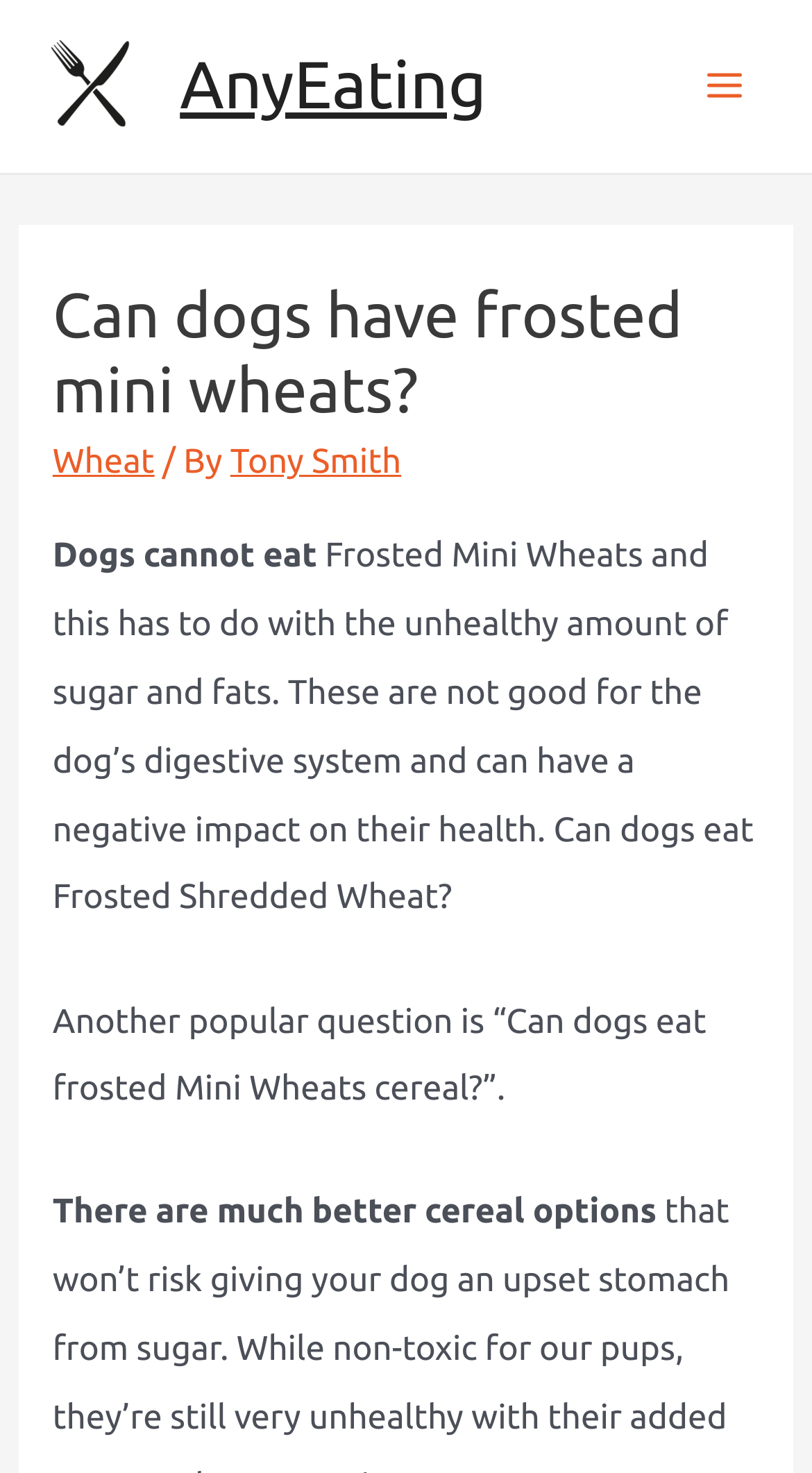Generate a detailed explanation of the webpage's features and information.

The webpage is about whether dogs can have frosted mini wheats, with a focus on the unhealthy amount of sugar and fats in these cereals. At the top left of the page, there is a link to "AnyEating" accompanied by an image with the same name. To the right of this link, there is another link to "AnyEating" without an image. 

On the top right side of the page, there is a button labeled "Main Menu" with an image next to it. Below this button, there is a large header section that spans almost the entire width of the page. The header section contains a heading that asks "Can dogs have frosted mini wheats?" followed by a link to "Wheat" and text that reads "/ By Tony Smith". 

Below the header section, there are four paragraphs of text. The first paragraph states that dogs cannot eat Frosted Mini Wheats due to the unhealthy amount of sugar and fats, which can negatively impact their health. The second paragraph asks another question about whether dogs can eat Frosted Shredded Wheat. The third paragraph discusses the popular question of whether dogs can eat frosted Mini Wheats cereal. The fourth paragraph mentions that there are better cereal options for dogs.